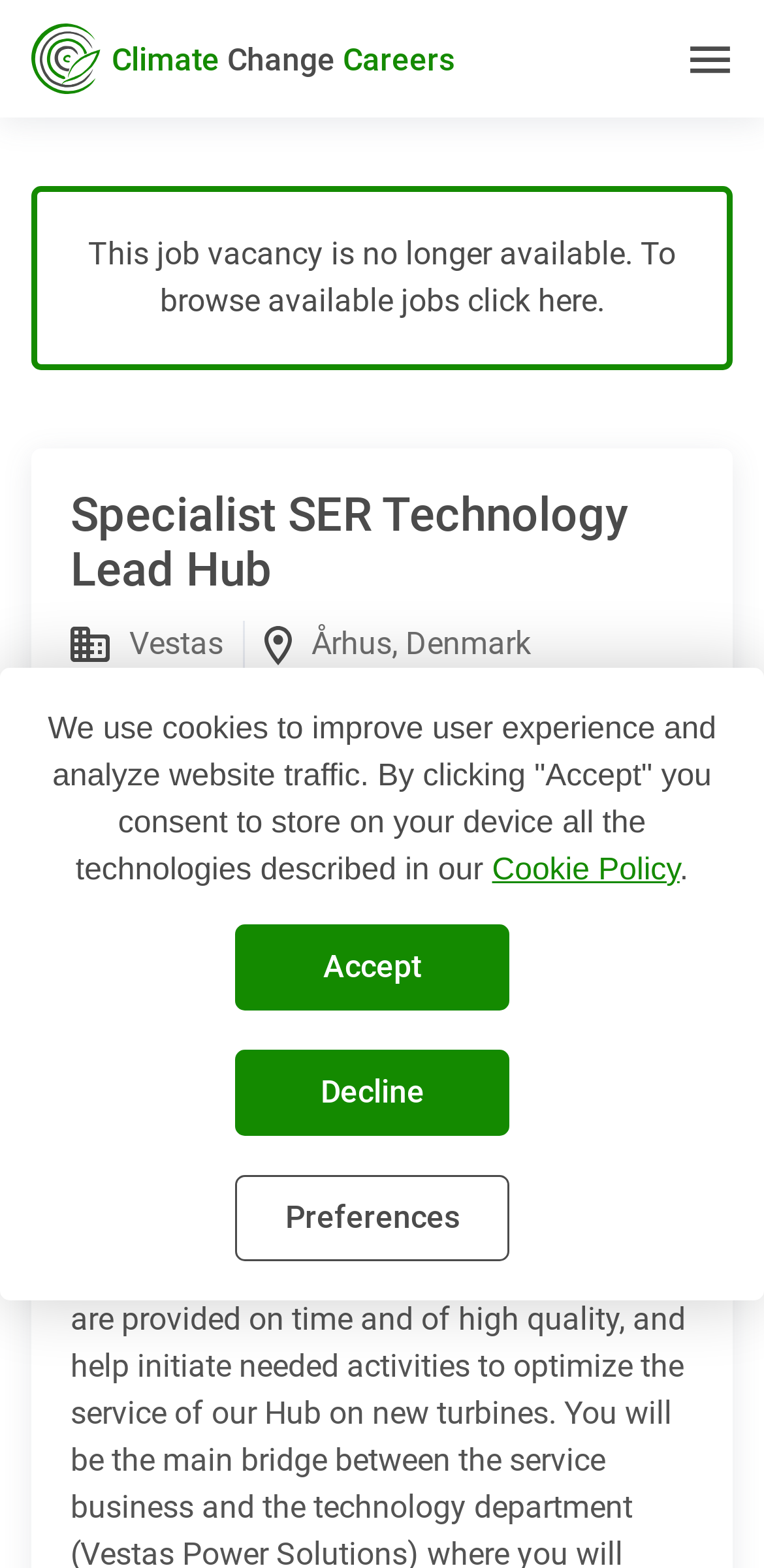What can I do to browse available jobs?
From the screenshot, provide a brief answer in one word or phrase.

Click here